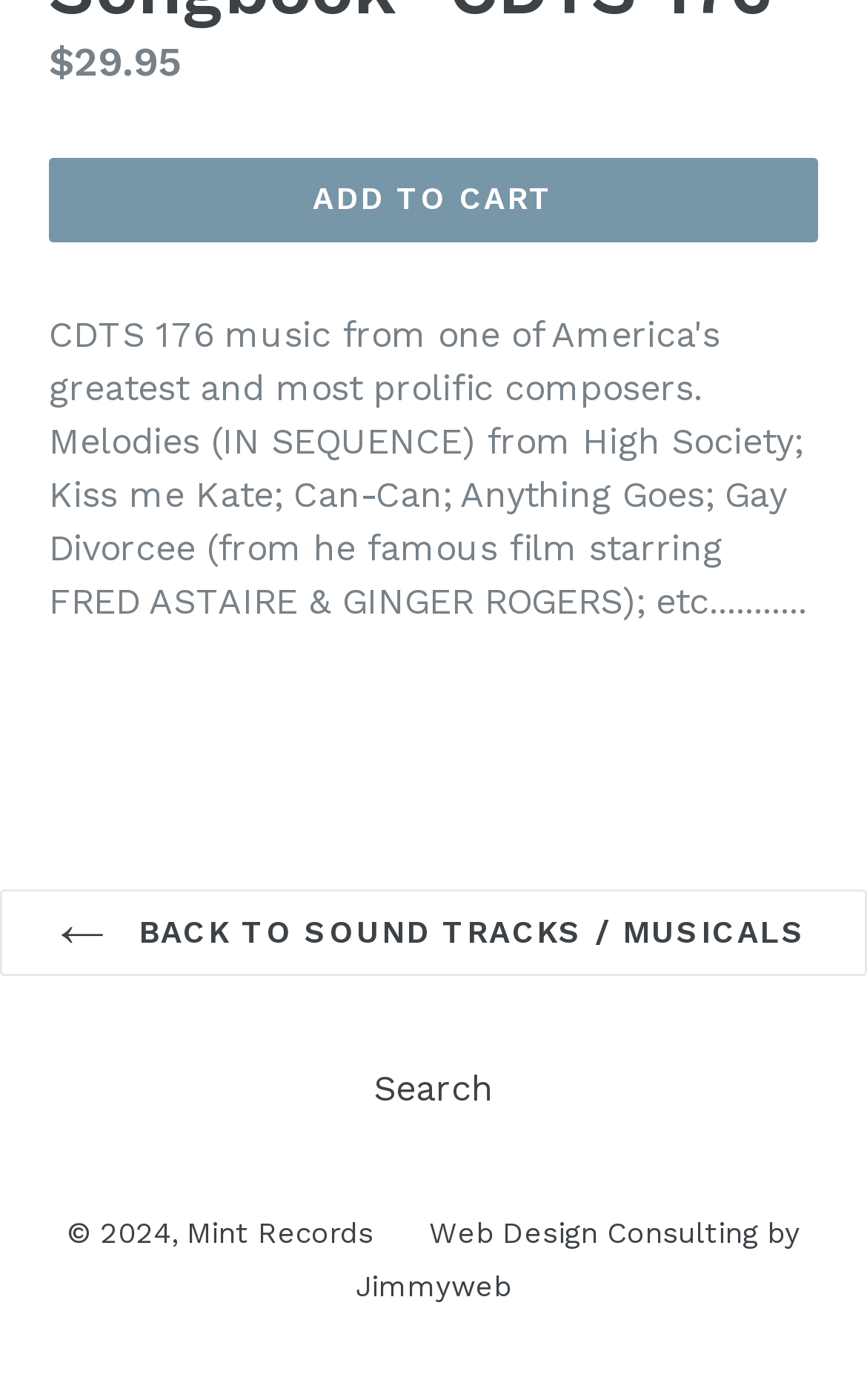What is the name of the web design company?
Using the image, provide a detailed and thorough answer to the question.

The link element with bounding box coordinates [0.41, 0.907, 0.59, 0.931] has the text 'Jimmyweb', which is likely the name of the web design company.